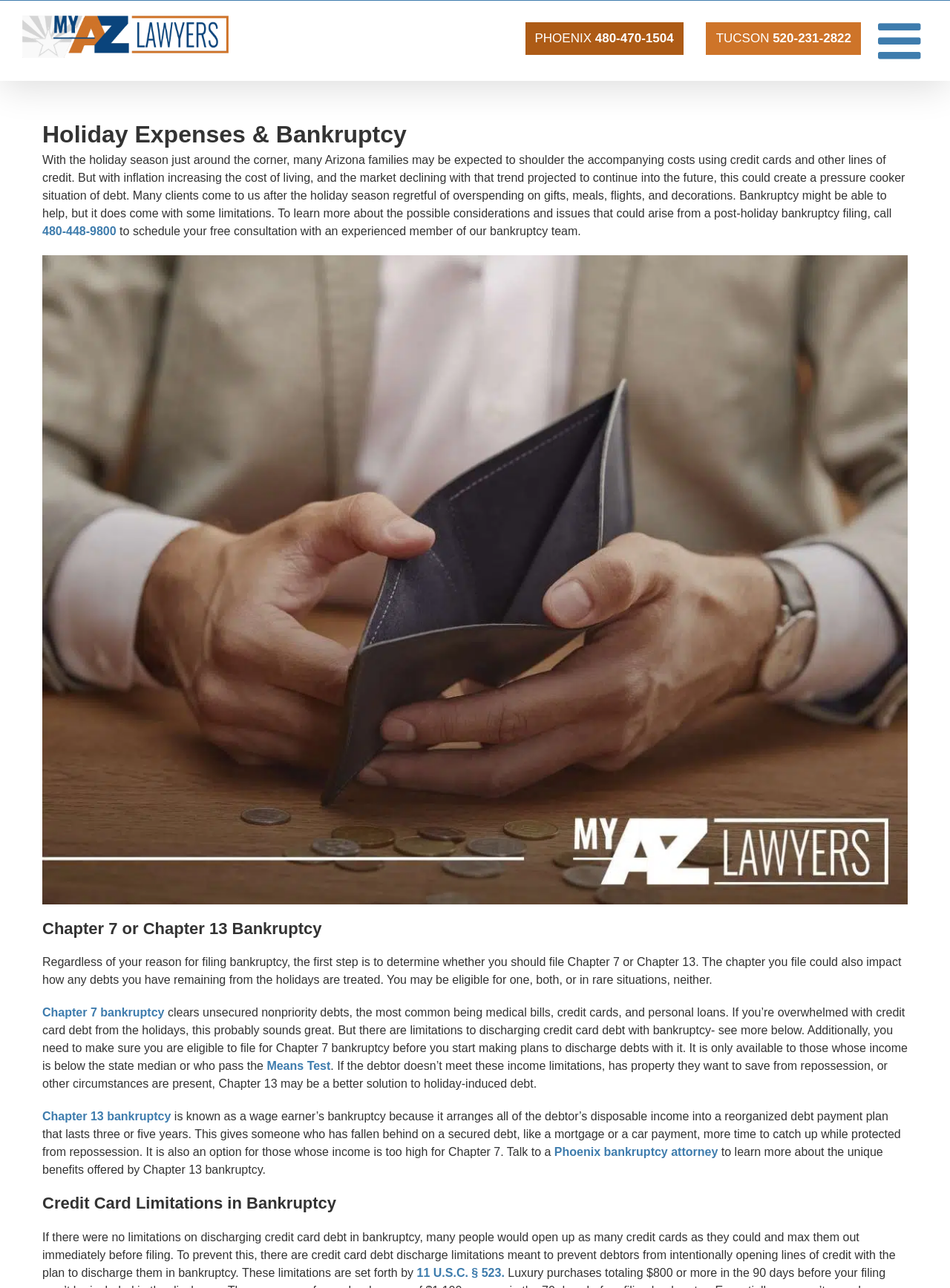Please provide a comprehensive answer to the question below using the information from the image: What is the phone number to schedule a free consultation?

I found the phone number by looking at the text content of the webpage, specifically the section that talks about scheduling a free consultation with an experienced member of the bankruptcy team.